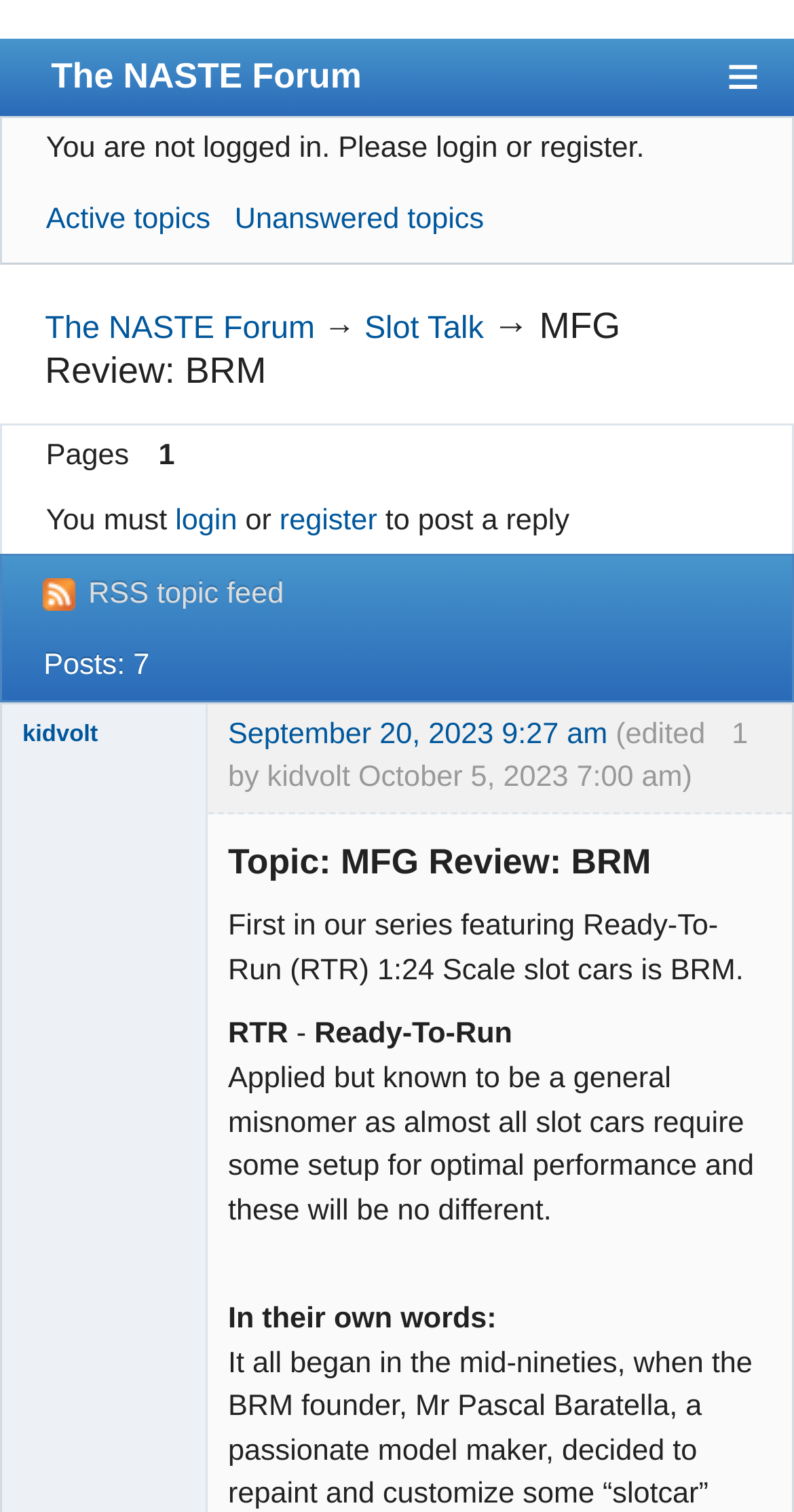Who edited the first post?
Carefully analyze the image and provide a thorough answer to the question.

I determined the answer by looking at the text 'edited by kidvolt October 5, 2023 7:00 am' which is located next to the post timestamp.